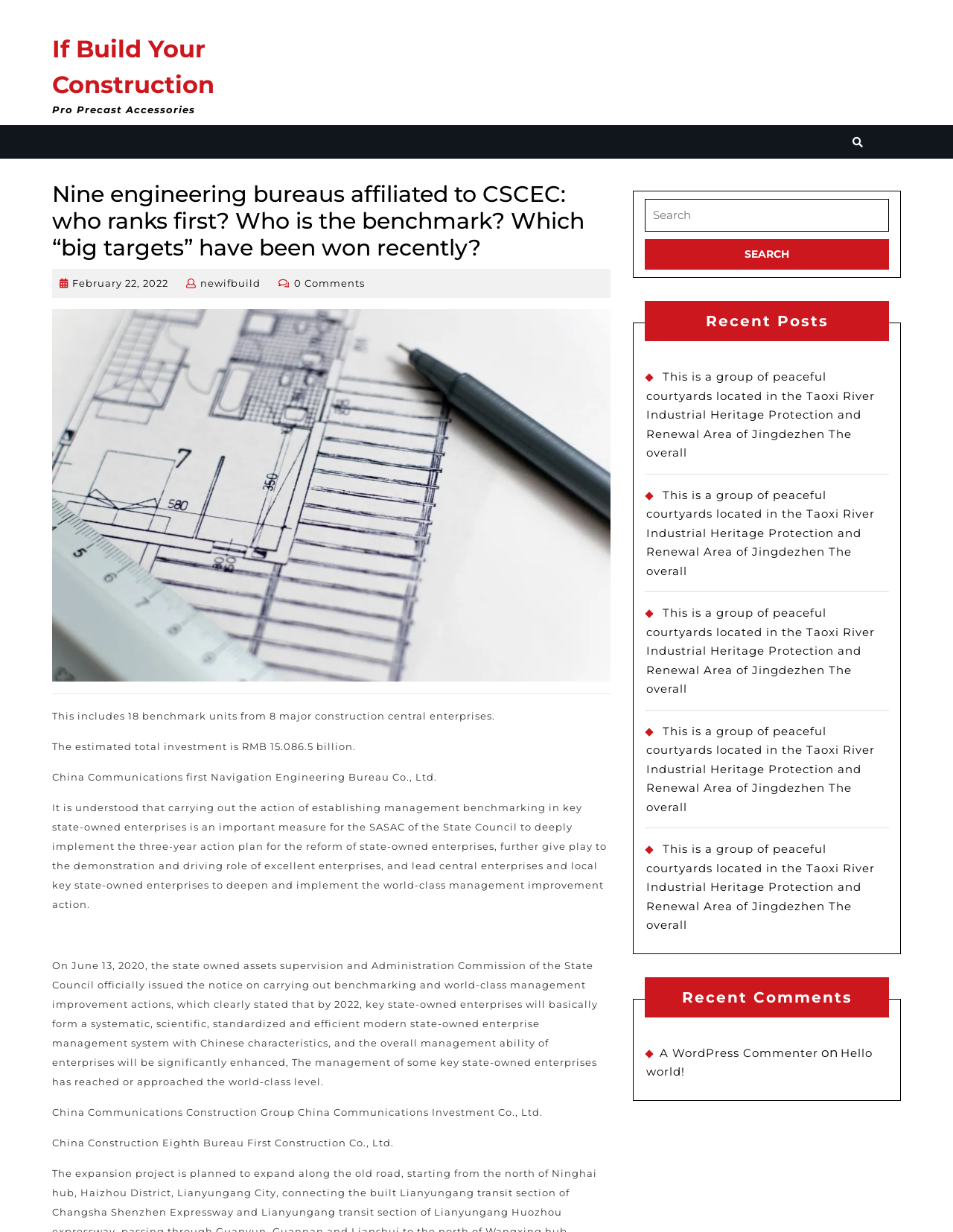Kindly determine the bounding box coordinates for the clickable area to achieve the given instruction: "Click the link to read the article about Nine engineering bureaus affiliated to CSCEC".

[0.055, 0.141, 0.641, 0.218]